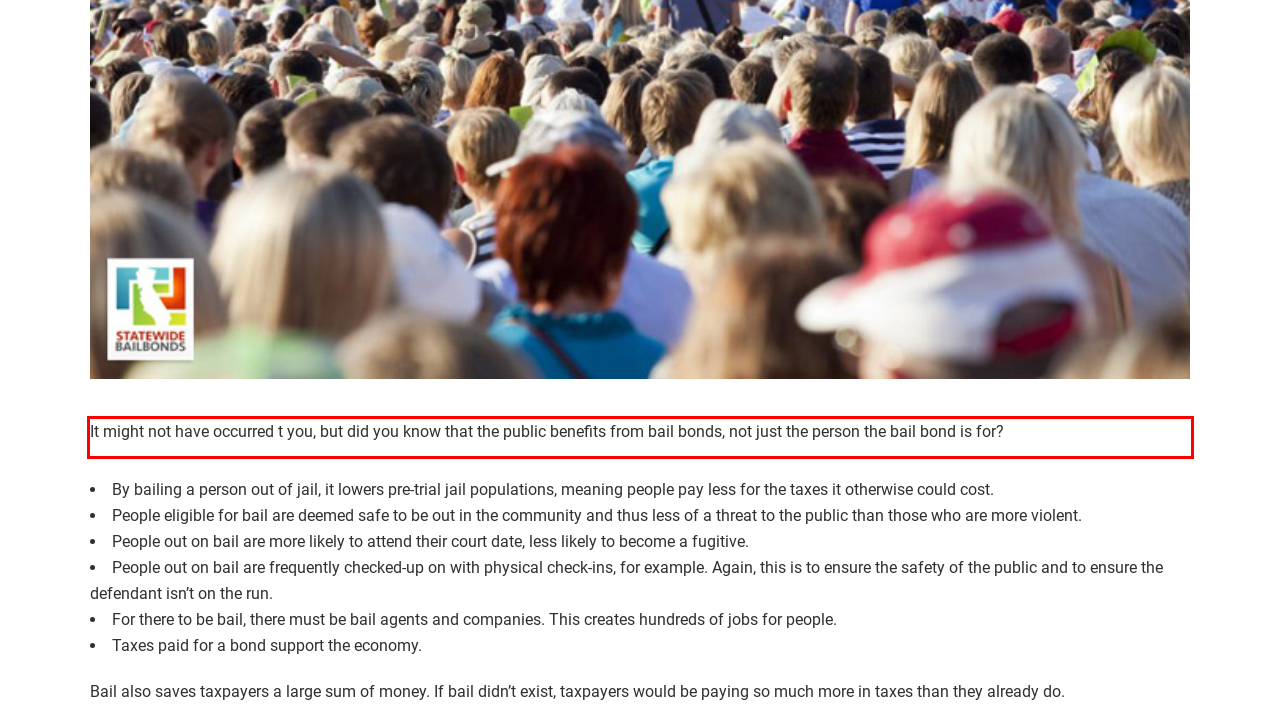Given a webpage screenshot, locate the red bounding box and extract the text content found inside it.

It might not have occurred t you, but did you know that the public benefits from bail bonds, not just the person the bail bond is for?